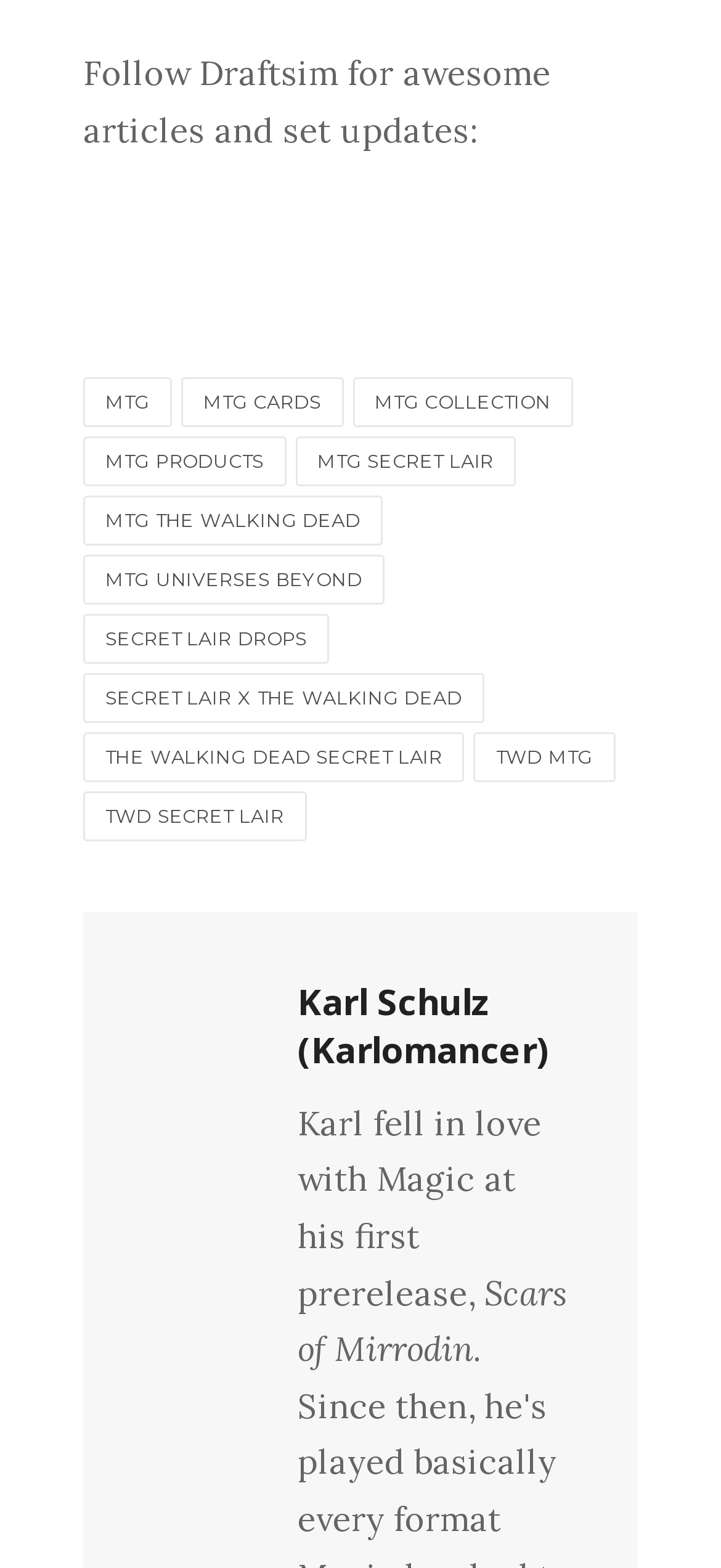Identify the bounding box coordinates of the element to click to follow this instruction: 'Check out the Secret Lair drops'. Ensure the coordinates are four float values between 0 and 1, provided as [left, top, right, bottom].

[0.115, 0.391, 0.457, 0.423]